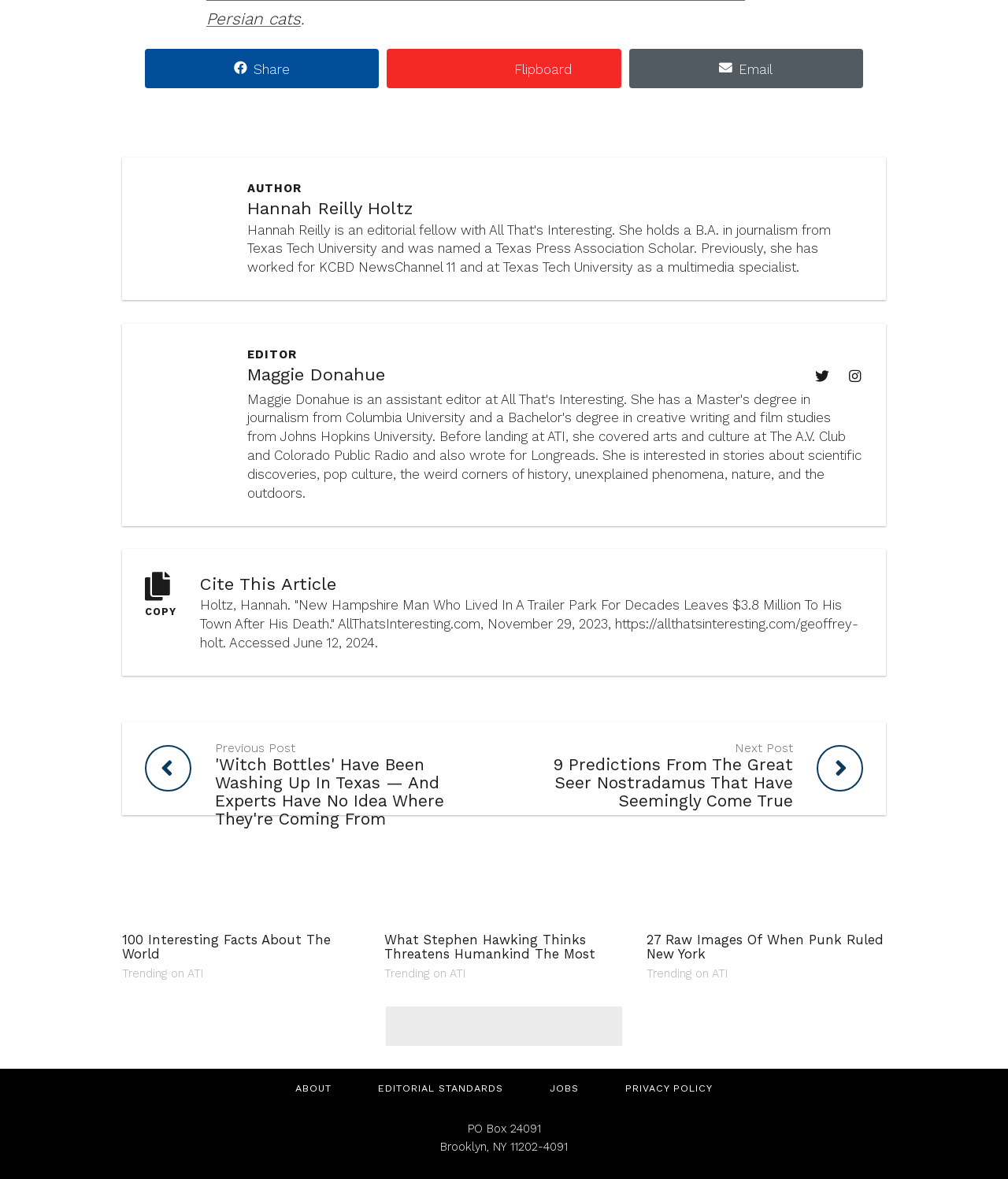Identify the bounding box coordinates of the area you need to click to perform the following instruction: "Learn about editorial standards".

[0.352, 0.907, 0.522, 0.94]